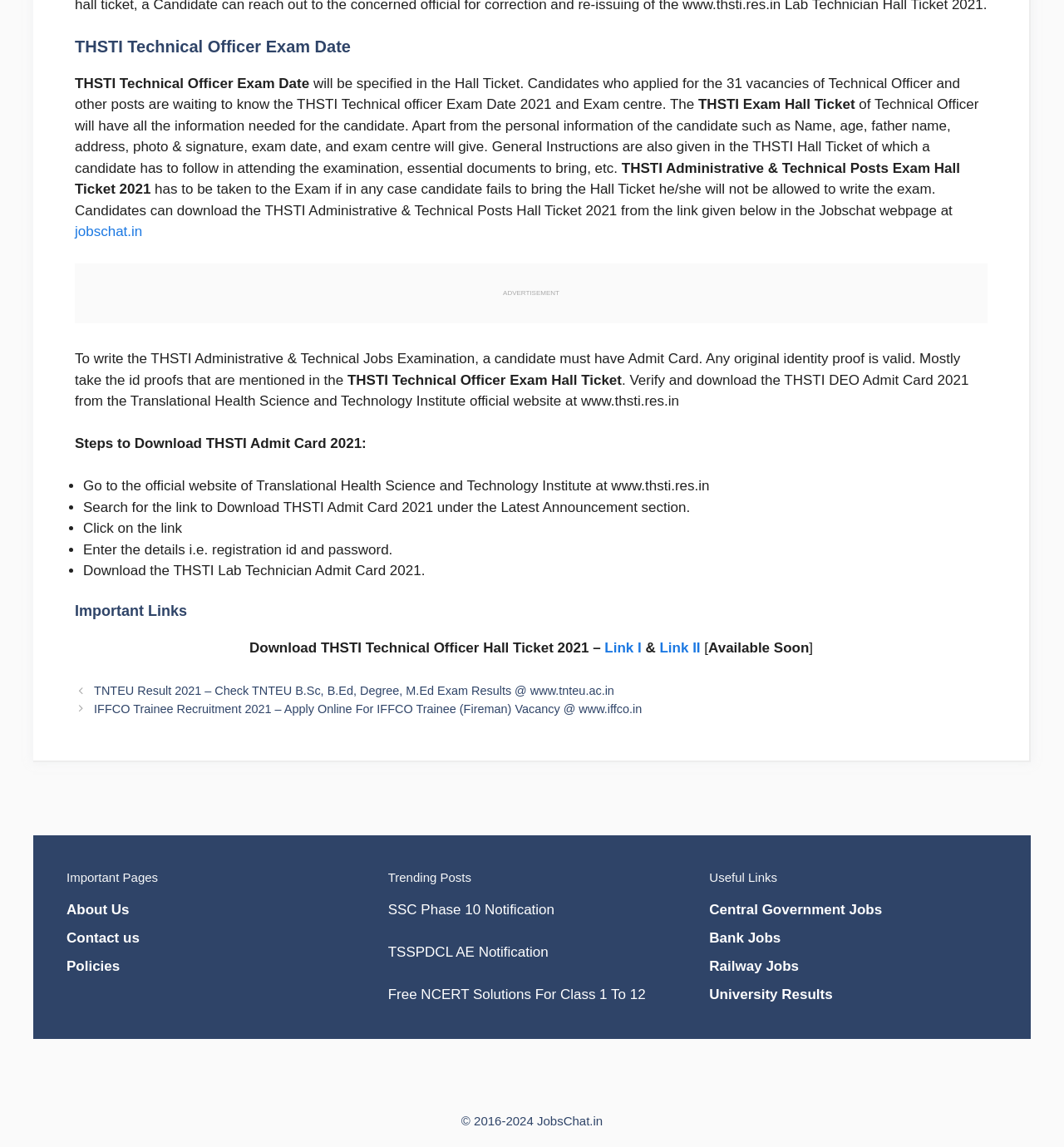Locate the bounding box coordinates of the UI element described by: "University Results". The bounding box coordinates should consist of four float numbers between 0 and 1, i.e., [left, top, right, bottom].

[0.667, 0.86, 0.783, 0.874]